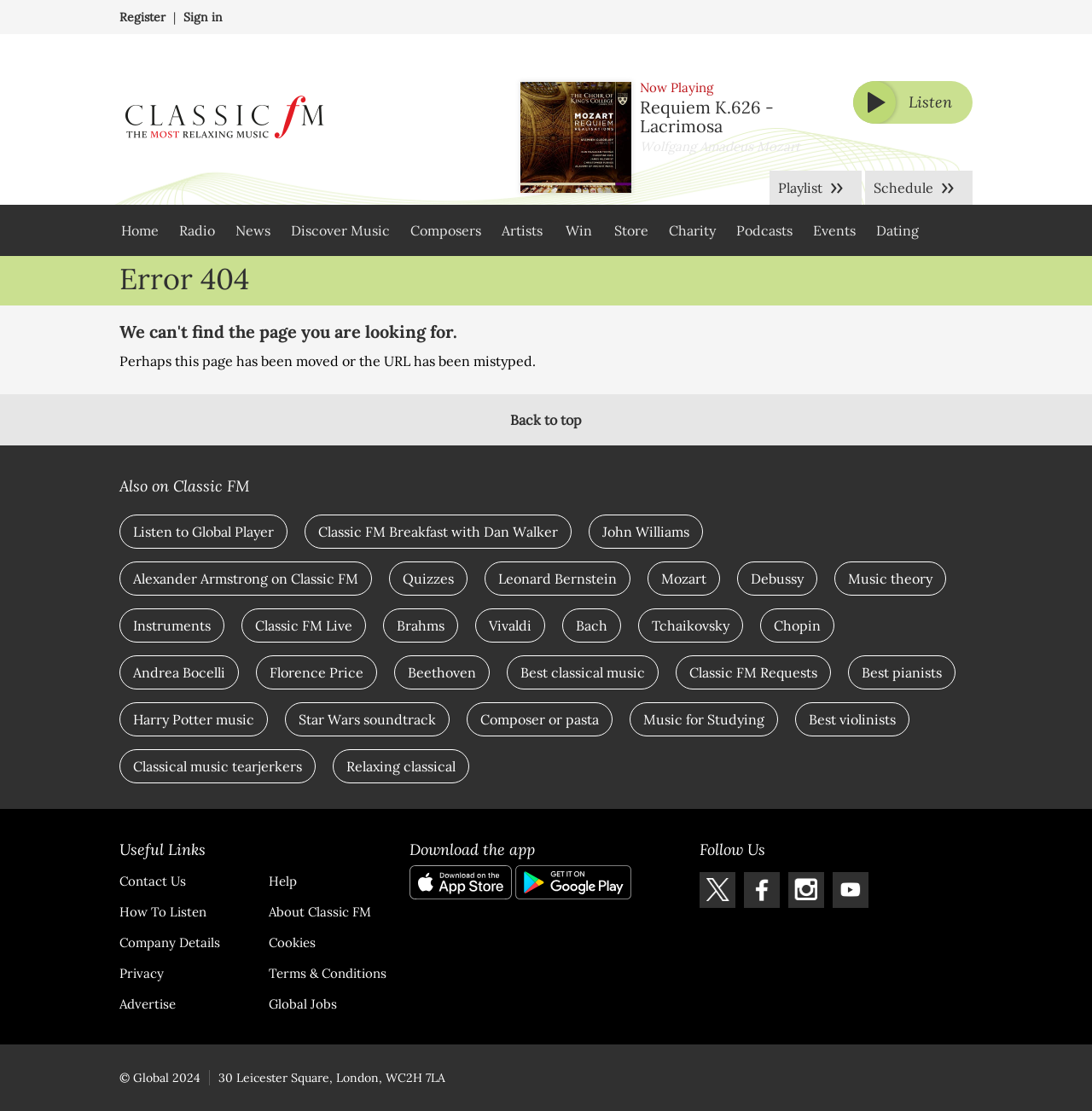Specify the bounding box coordinates for the region that must be clicked to perform the given instruction: "Get the app on the app store".

[0.375, 0.785, 0.472, 0.8]